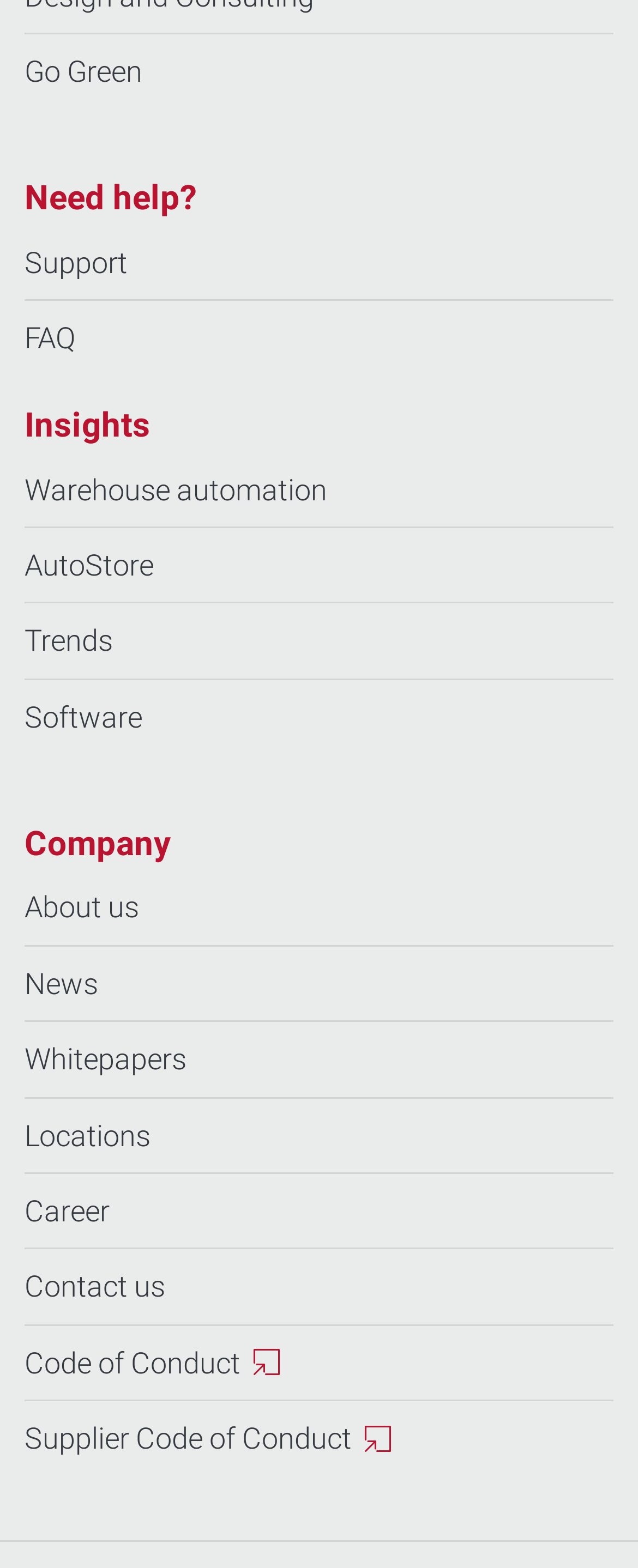Respond to the question below with a single word or phrase: What is the first link on the webpage?

Go Green